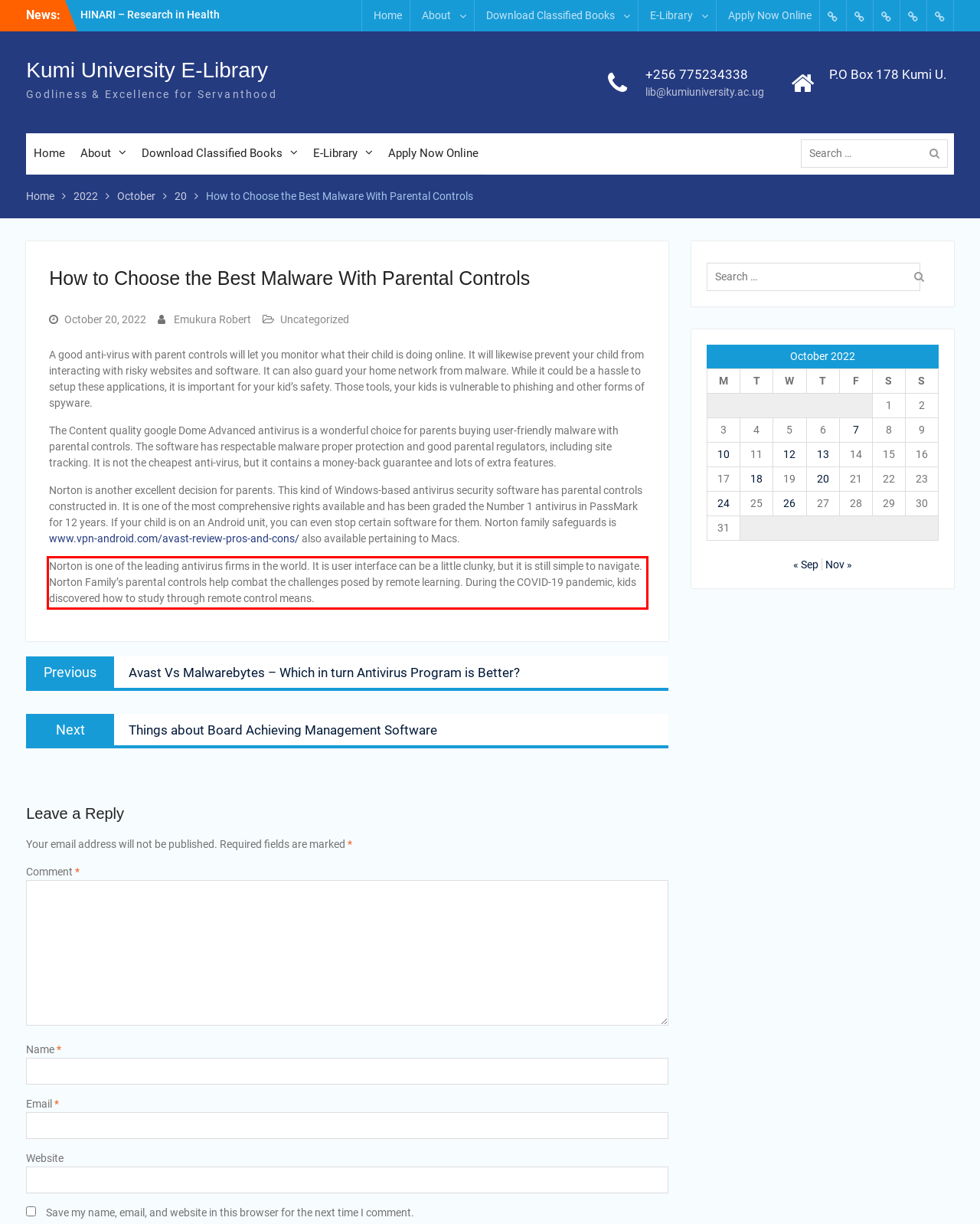Using the provided screenshot of a webpage, recognize and generate the text found within the red rectangle bounding box.

Norton is one of the leading antivirus firms in the world. It is user interface can be a little clunky, but it is still simple to navigate. Norton Family’s parental controls help combat the challenges posed by remote learning. During the COVID-19 pandemic, kids discovered how to study through remote control means.